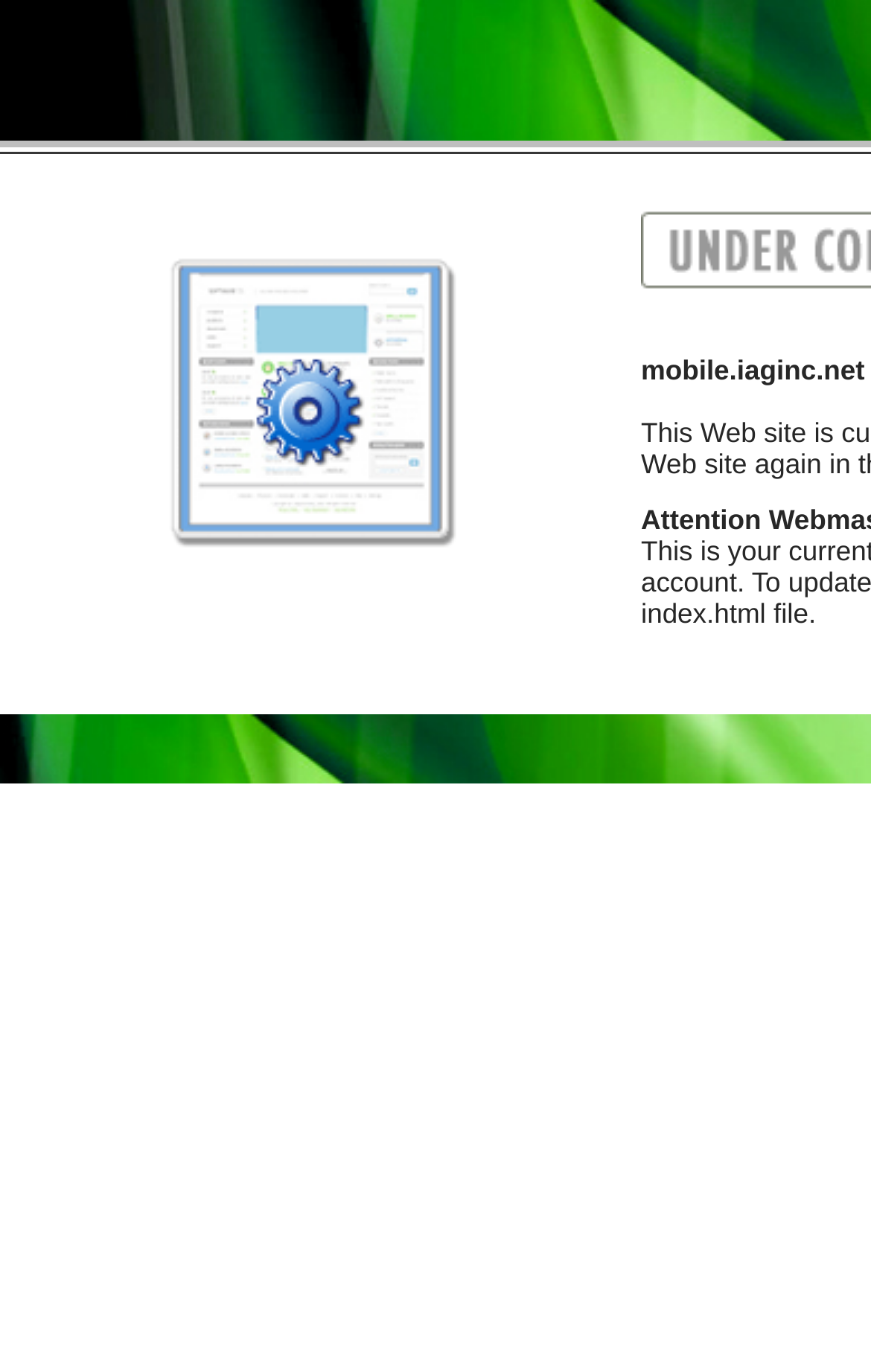How many images are on the webpage?
Provide a concise answer using a single word or phrase based on the image.

5